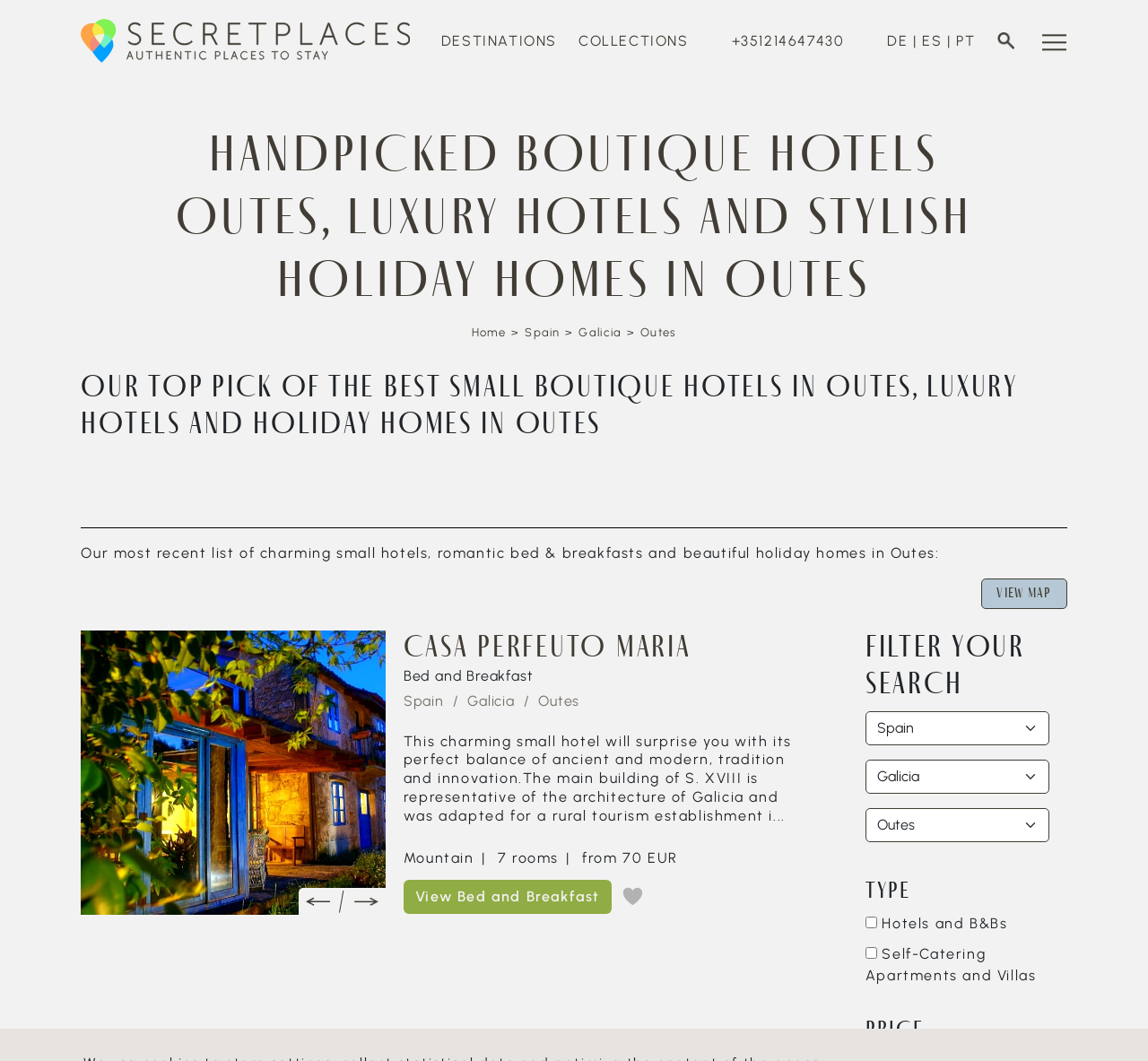Locate the UI element described by View Bed and Breakfast and provide its bounding box coordinates. Use the format (top-left x, top-left y, bottom-right x, bottom-right y) with all values as floating point numbers between 0 and 1.

[0.351, 0.829, 0.533, 0.861]